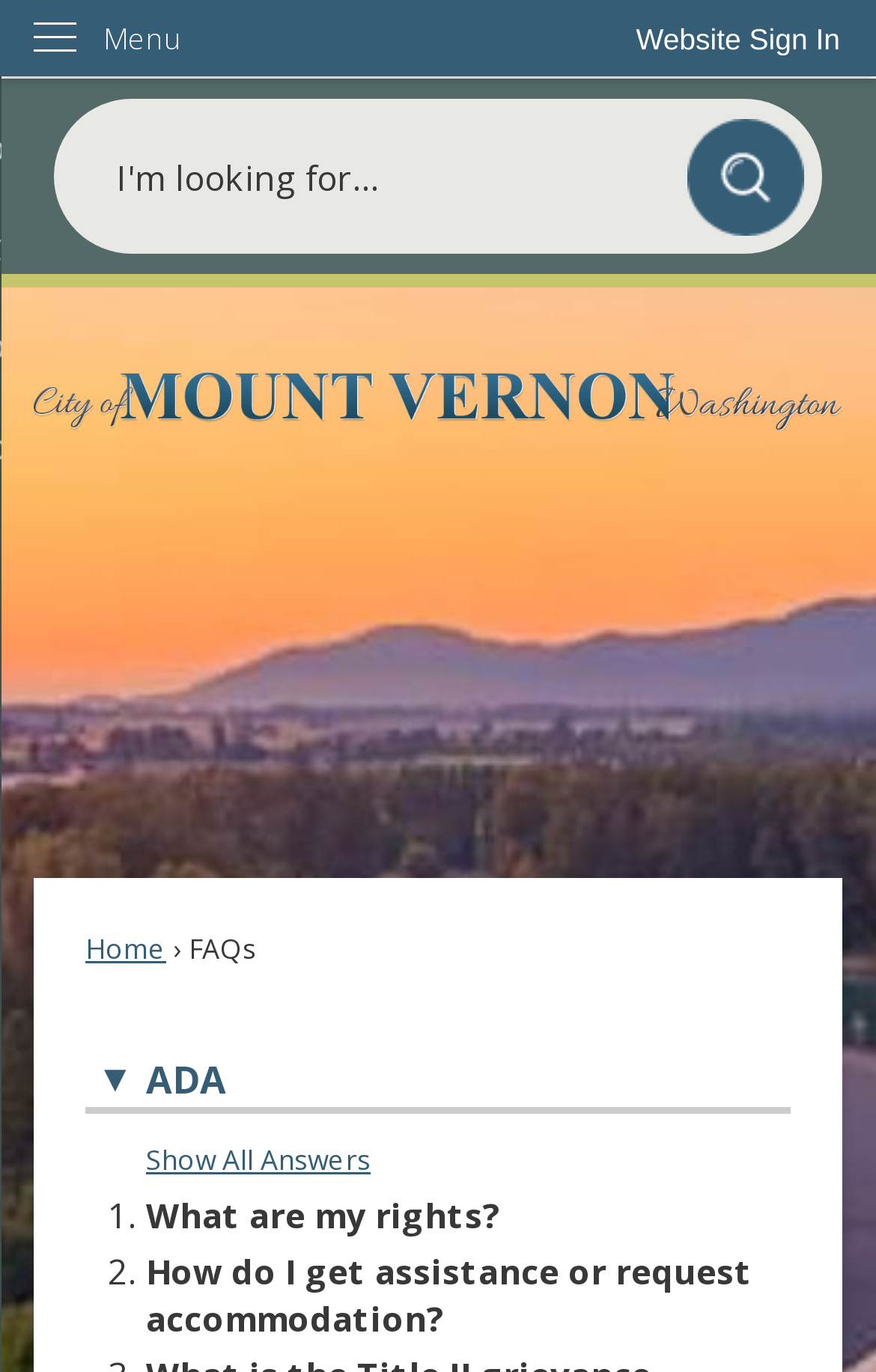Please identify the bounding box coordinates of the element I need to click to follow this instruction: "Click on What are my rights?".

[0.167, 0.868, 0.572, 0.901]